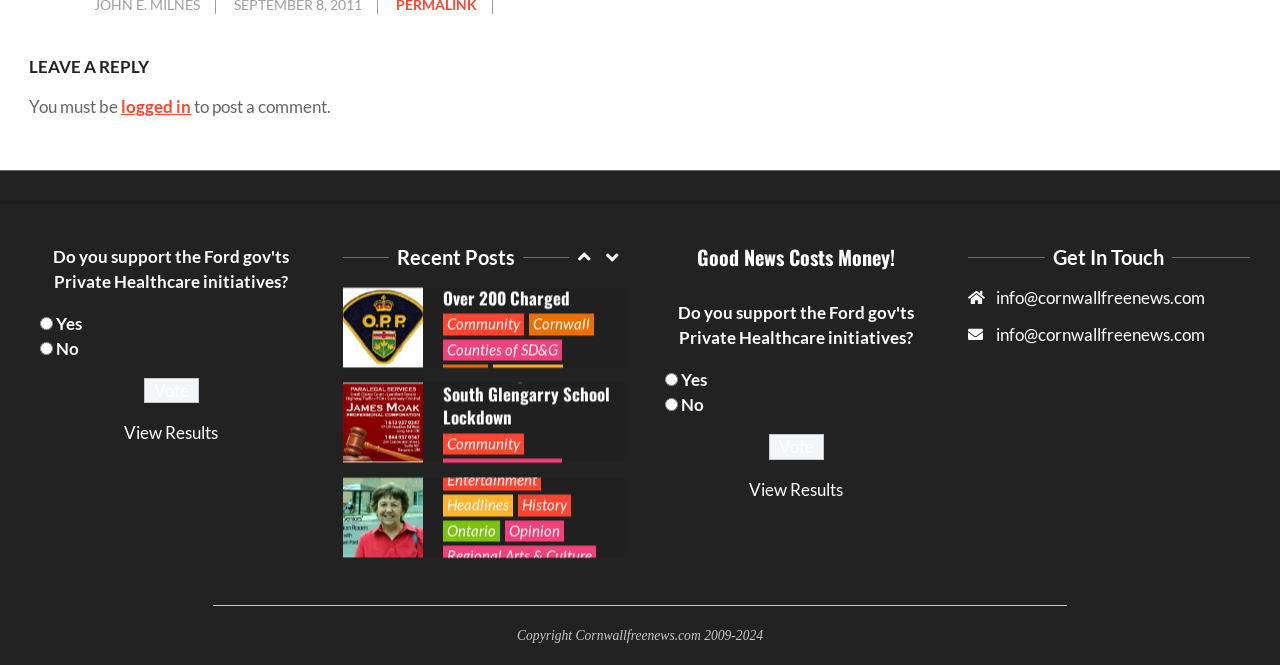Please locate the bounding box coordinates of the element that needs to be clicked to achieve the following instruction: "Click the 'info@cornwallfreenews.com' link". The coordinates should be four float numbers between 0 and 1, i.e., [left, top, right, bottom].

[0.778, 0.487, 0.941, 0.519]